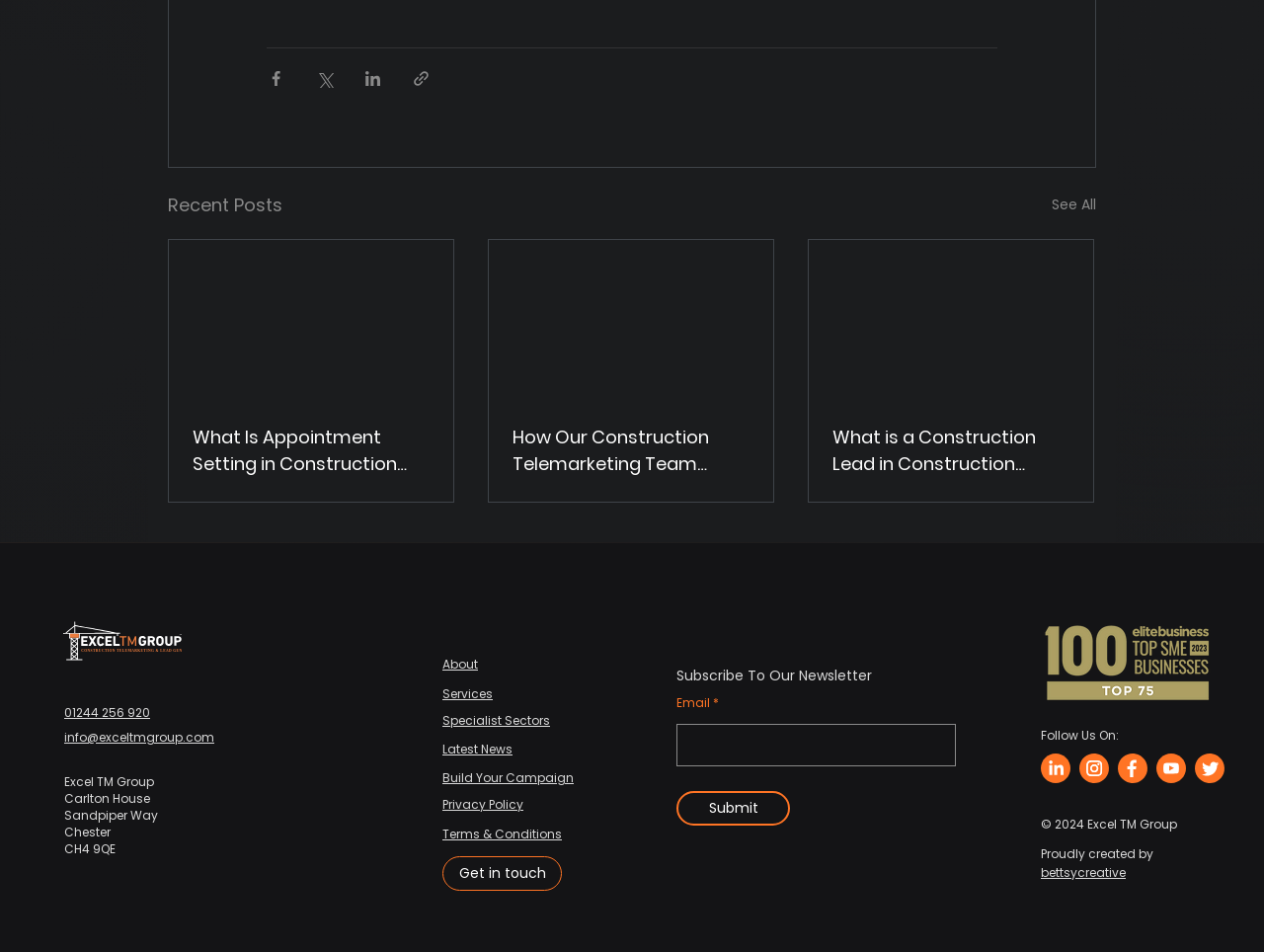Can you find the bounding box coordinates of the area I should click to execute the following instruction: "Read the latest news"?

[0.35, 0.778, 0.405, 0.794]